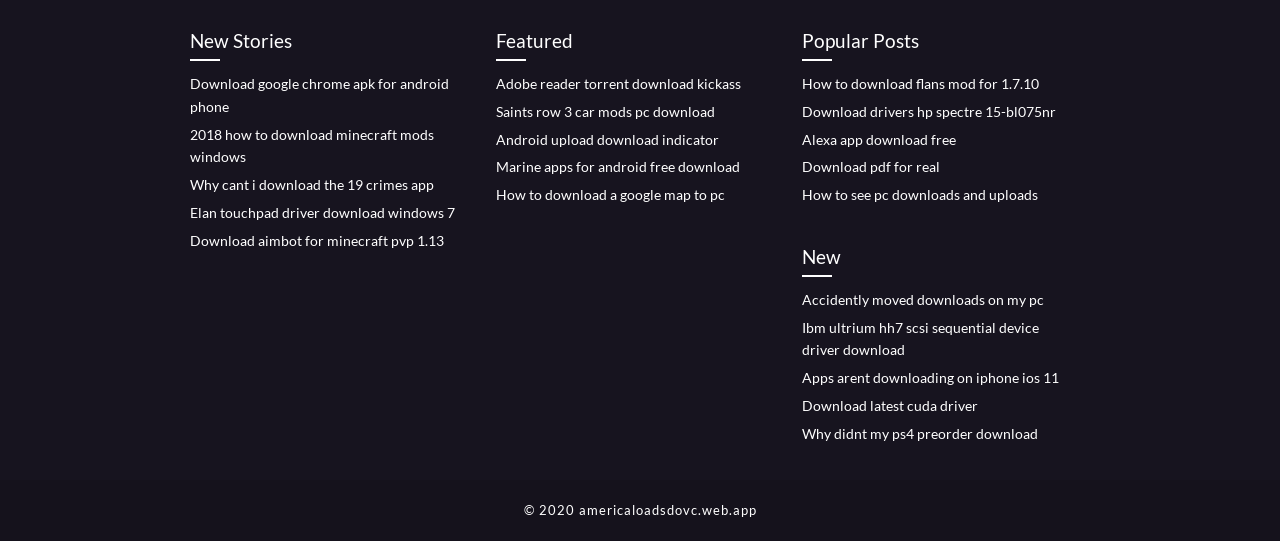Where is the copyright information located on the webpage?
Based on the image, answer the question with a single word or brief phrase.

Bottom